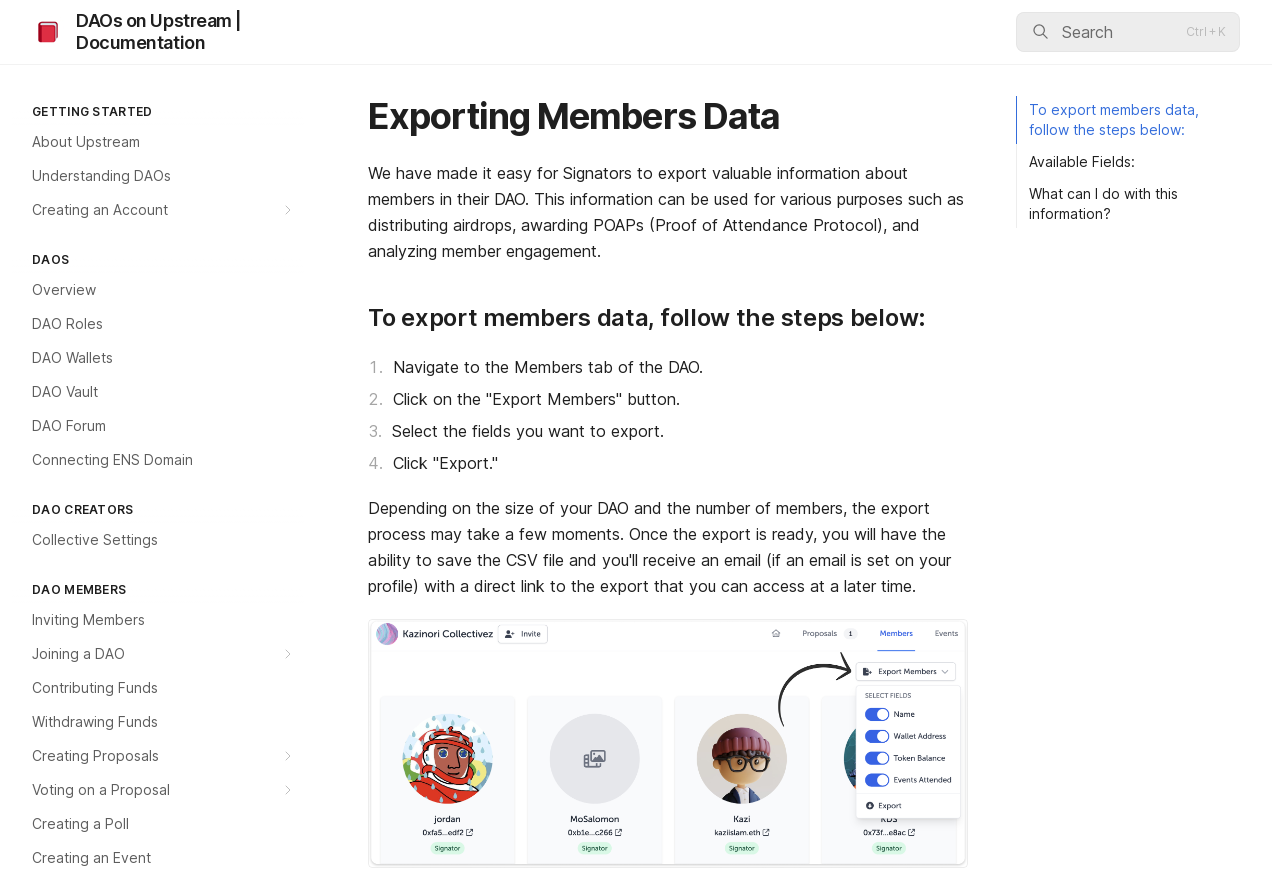Where is the 'Export Members' button located?
Based on the image, respond with a single word or phrase.

Members tab